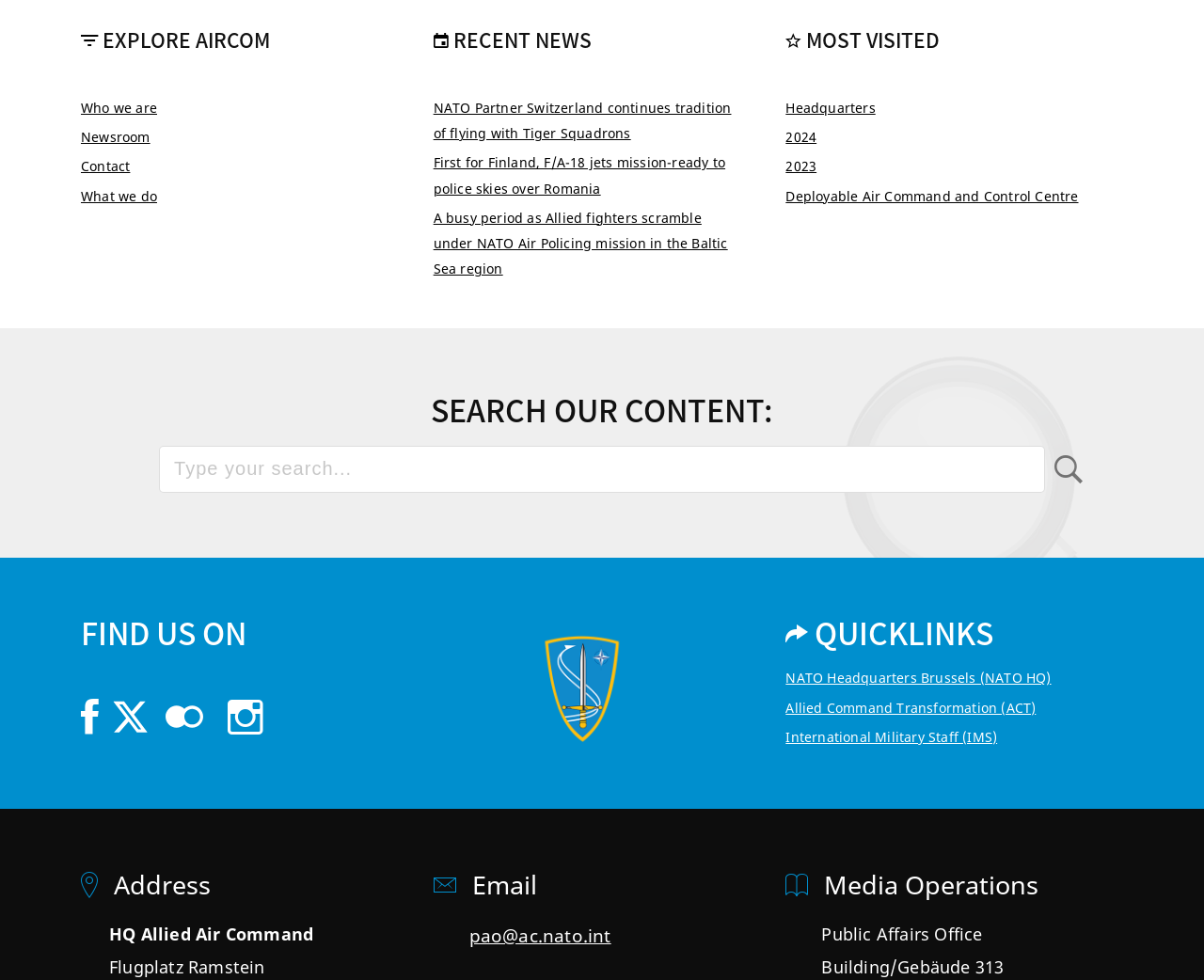Based on the description "Allied Command Transformation (ACT)", find the bounding box of the specified UI element.

[0.653, 0.713, 0.86, 0.731]